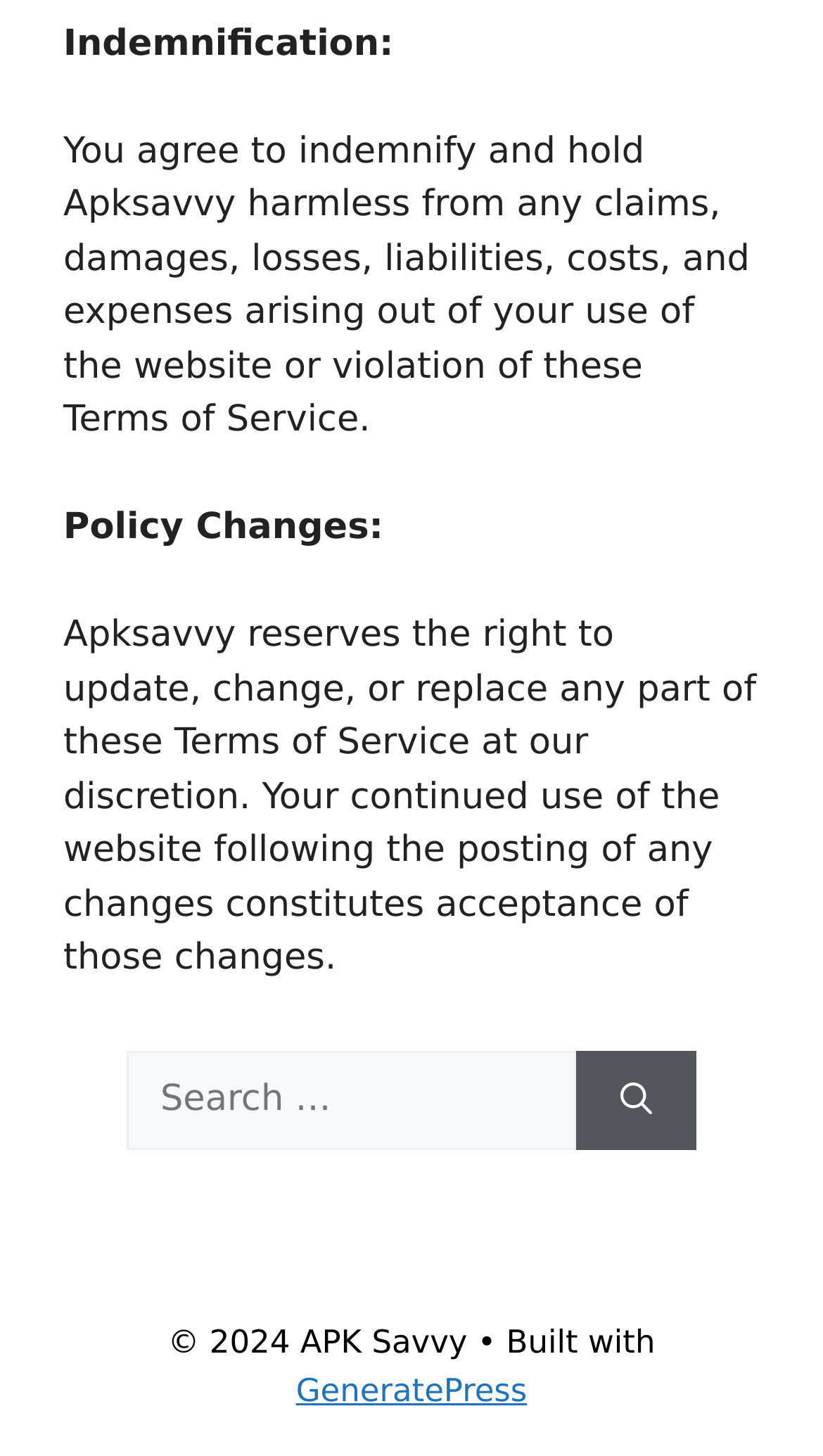Use one word or a short phrase to answer the question provided: 
What is the copyright year of the website?

2024